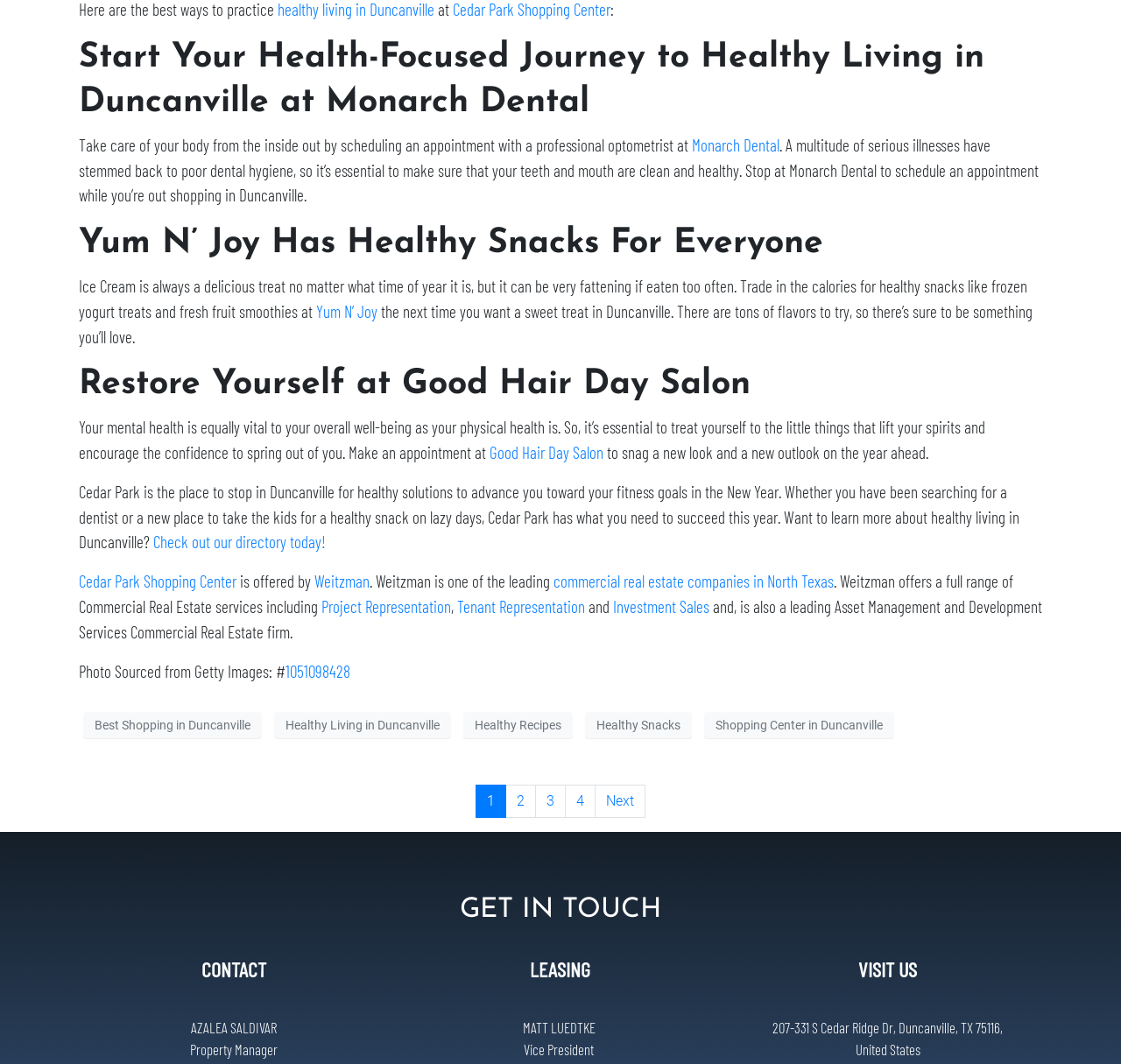Please identify the bounding box coordinates of the element's region that I should click in order to complete the following instruction: "Make an appointment at Good Hair Day Salon". The bounding box coordinates consist of four float numbers between 0 and 1, i.e., [left, top, right, bottom].

[0.437, 0.416, 0.538, 0.435]